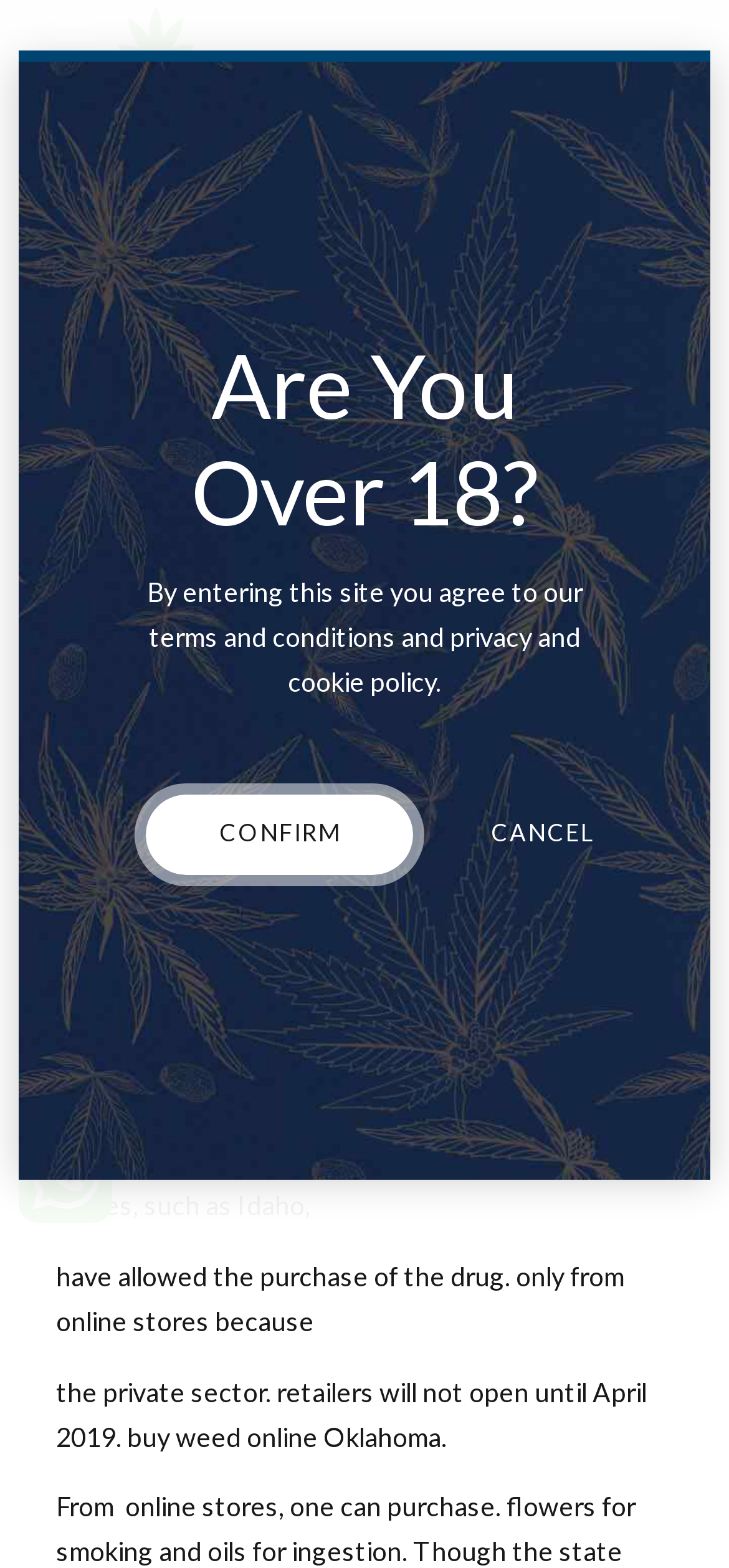What is the date mentioned in the text?
Examine the image closely and answer the question with as much detail as possible.

The date can be found in the middle of the webpage, where it says 'October 2, 2019' in a static text element.